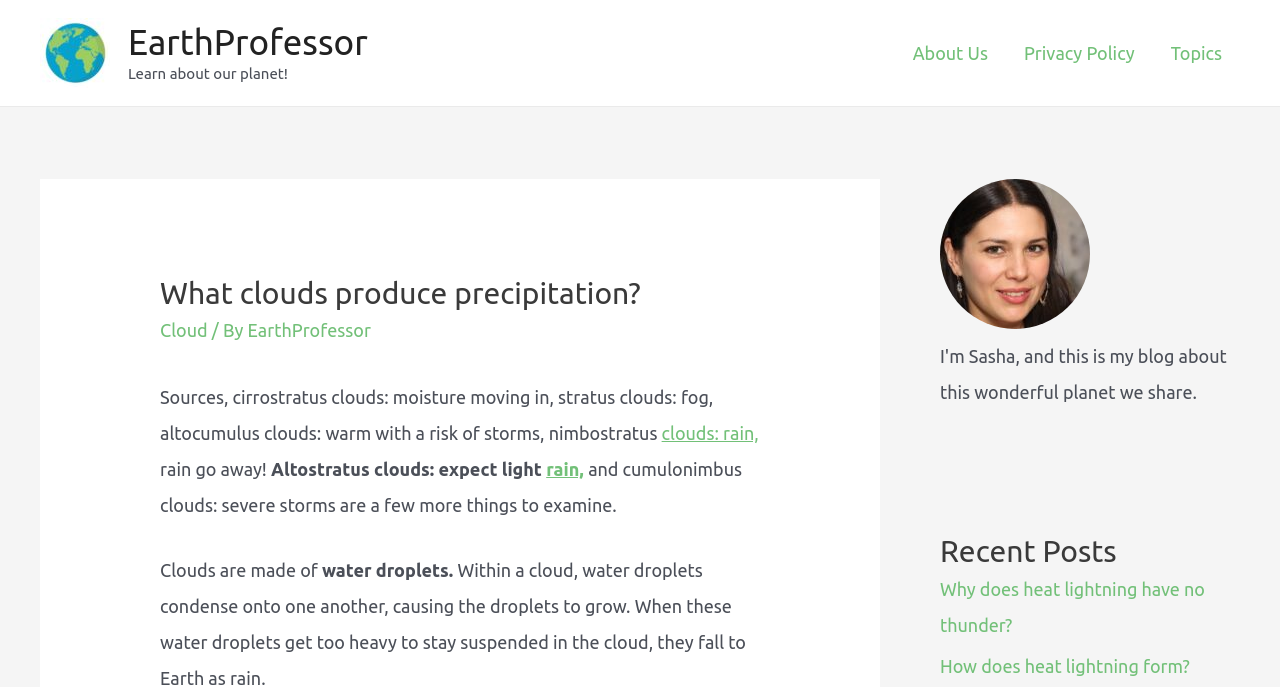Given the element description alt="EarthProfessor", identify the bounding box coordinates for the UI element on the webpage screenshot. The format should be (top-left x, top-left y, bottom-right x, bottom-right y), with values between 0 and 1.

[0.031, 0.059, 0.086, 0.088]